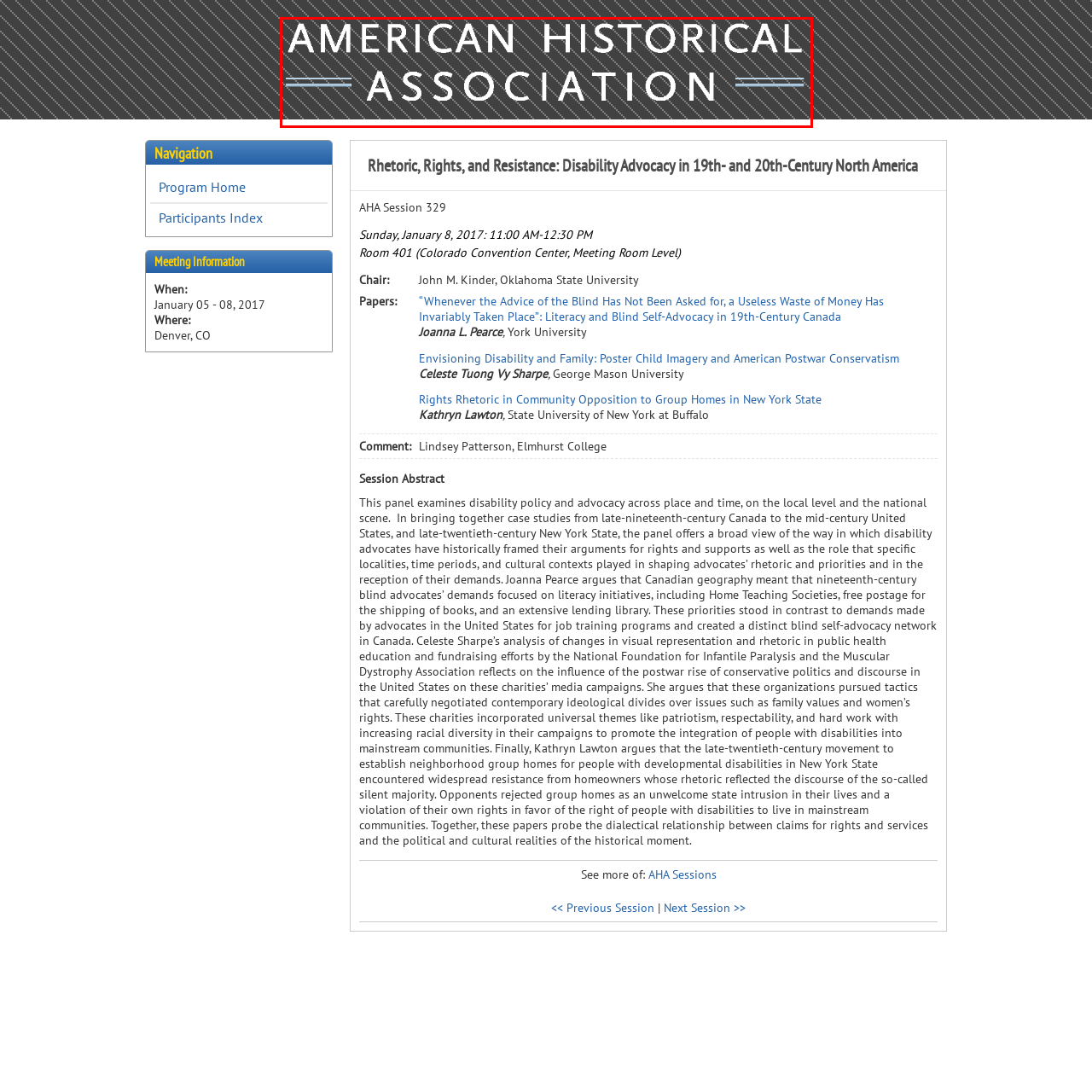What is the focus of the 131st Annual Meeting?
Look at the image section surrounded by the red bounding box and provide a concise answer in one word or phrase.

Disability advocacy